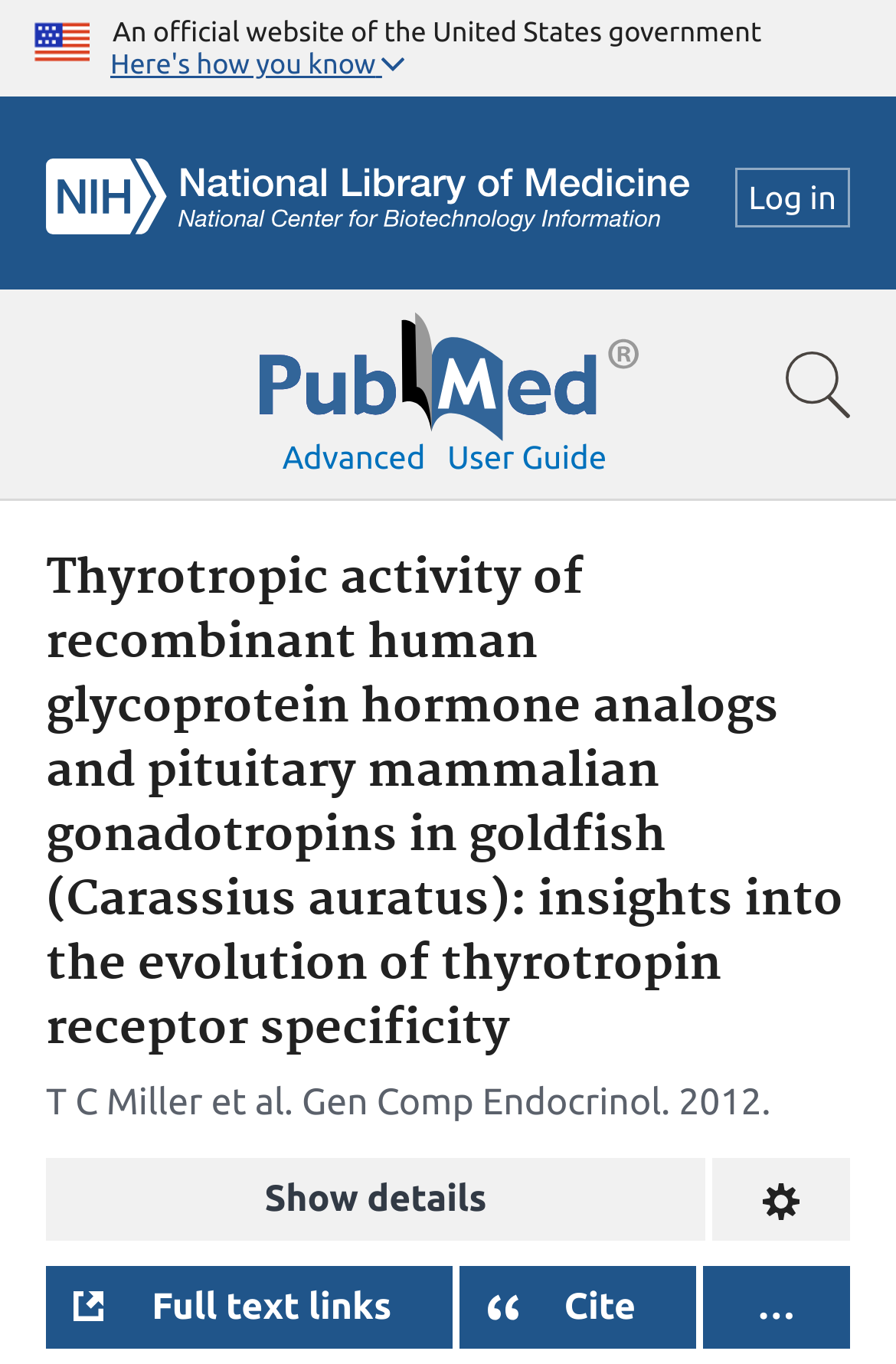From the webpage screenshot, identify the region described by Full text links. Provide the bounding box coordinates as (top-left x, top-left y, bottom-right x, bottom-right y), with each value being a floating point number between 0 and 1.

[0.051, 0.927, 0.504, 0.988]